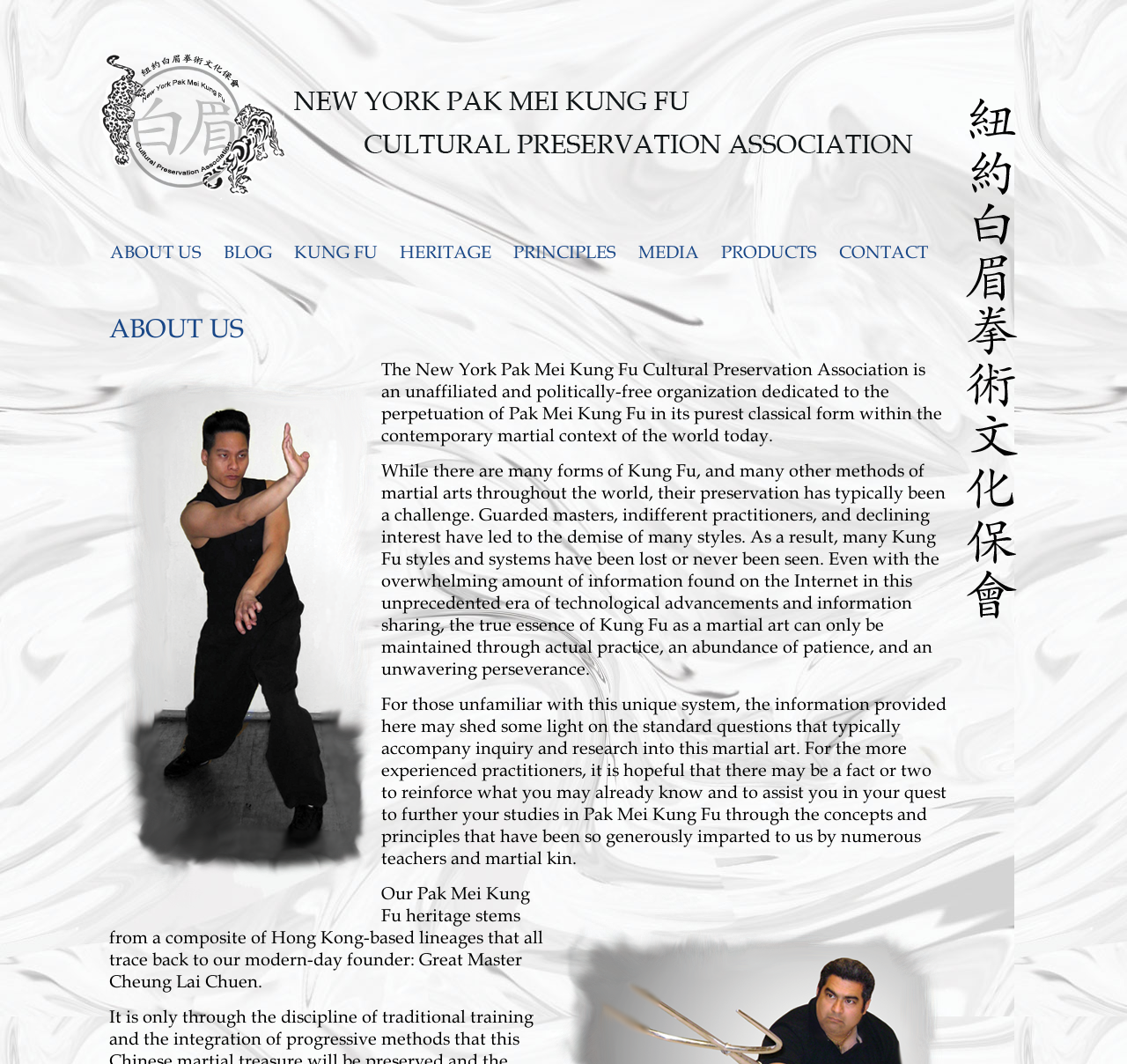Determine the bounding box coordinates of the UI element described below. Use the format (top-left x, top-left y, bottom-right x, bottom-right y) with floating point numbers between 0 and 1: Kung Fu

[0.261, 0.228, 0.335, 0.248]